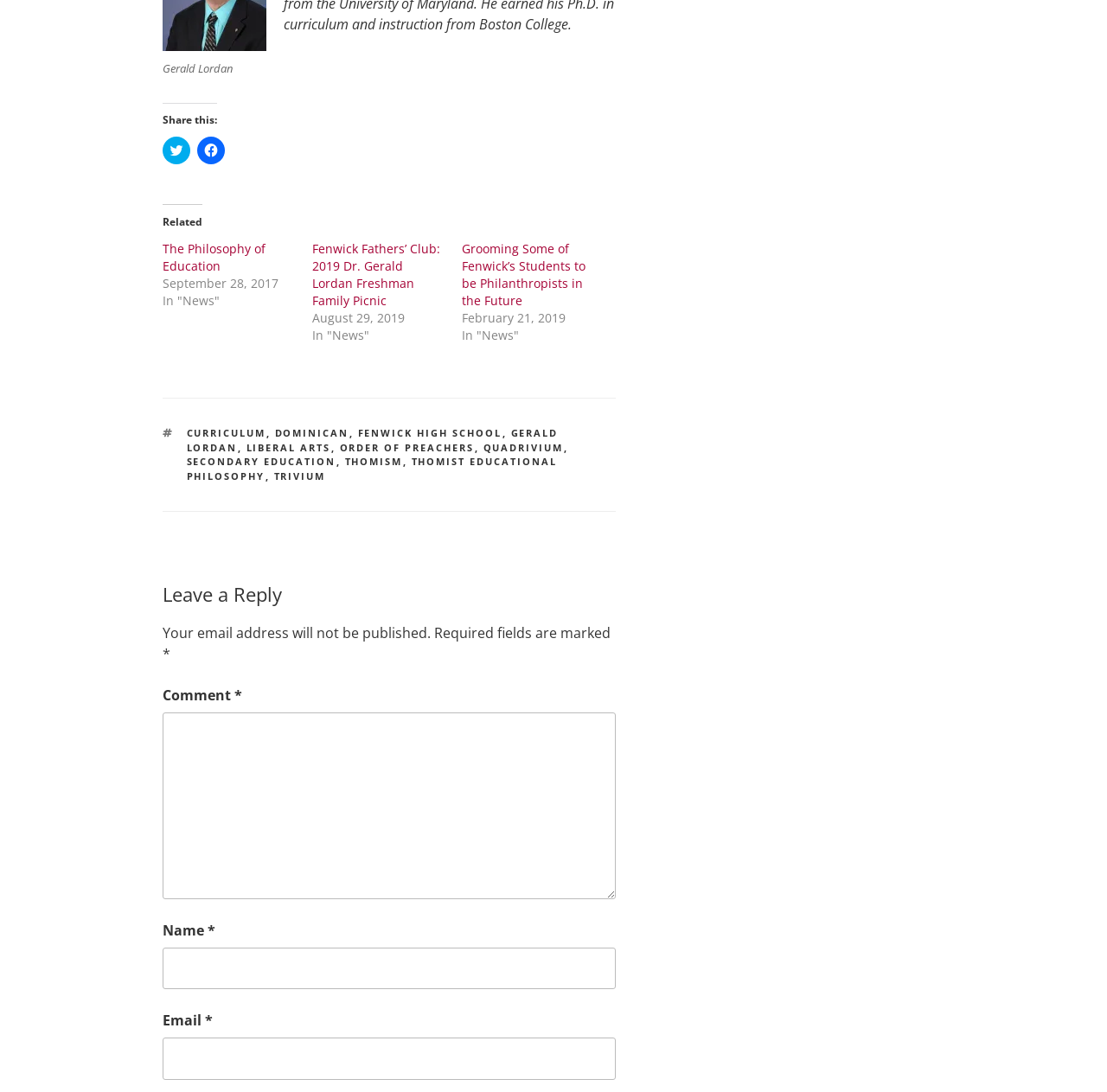Determine the bounding box coordinates for the HTML element described here: "parent_node: Email * aria-describedby="email-notes" name="email"".

[0.147, 0.95, 0.556, 0.989]